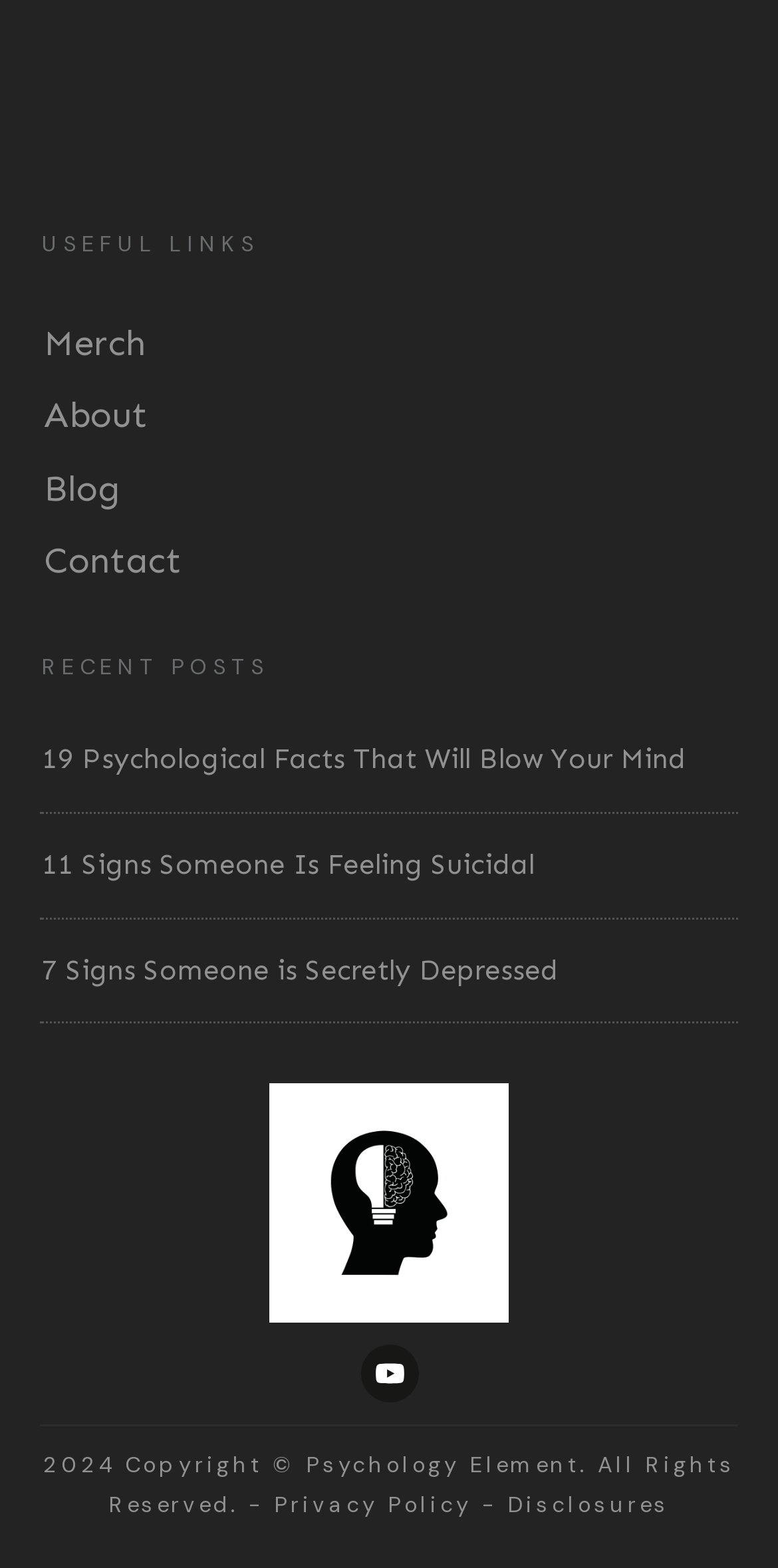Please identify the bounding box coordinates of the element that needs to be clicked to execute the following command: "read the article about 11 Signs Someone Is Feeling Suicidal". Provide the bounding box using four float numbers between 0 and 1, formatted as [left, top, right, bottom].

[0.054, 0.541, 0.687, 0.562]